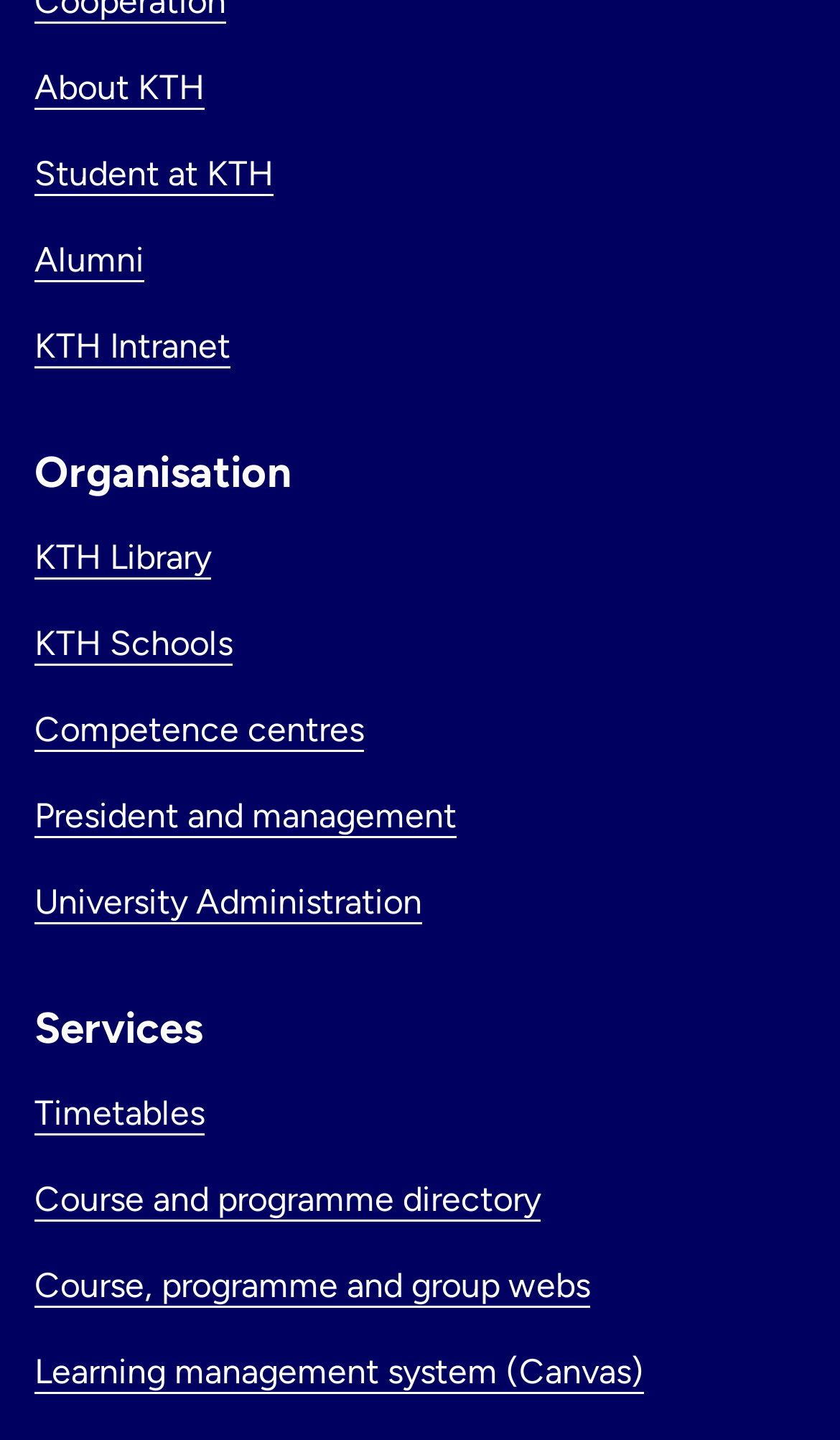Identify the bounding box for the element characterized by the following description: "Course, programme and group webs".

[0.041, 0.878, 0.703, 0.906]